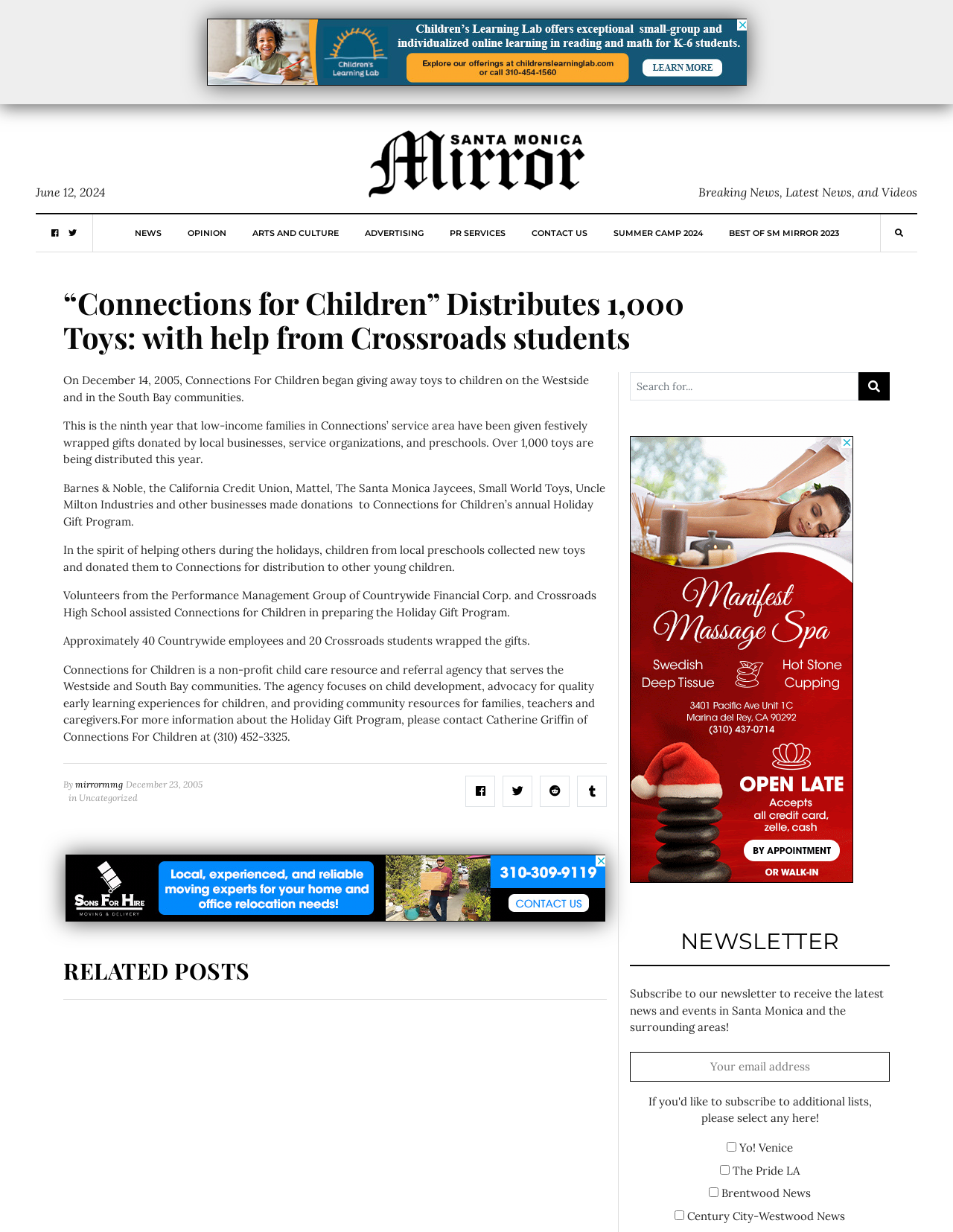Please identify the bounding box coordinates of the clickable area that will allow you to execute the instruction: "Click on the 'NEWS' link".

[0.141, 0.174, 0.169, 0.204]